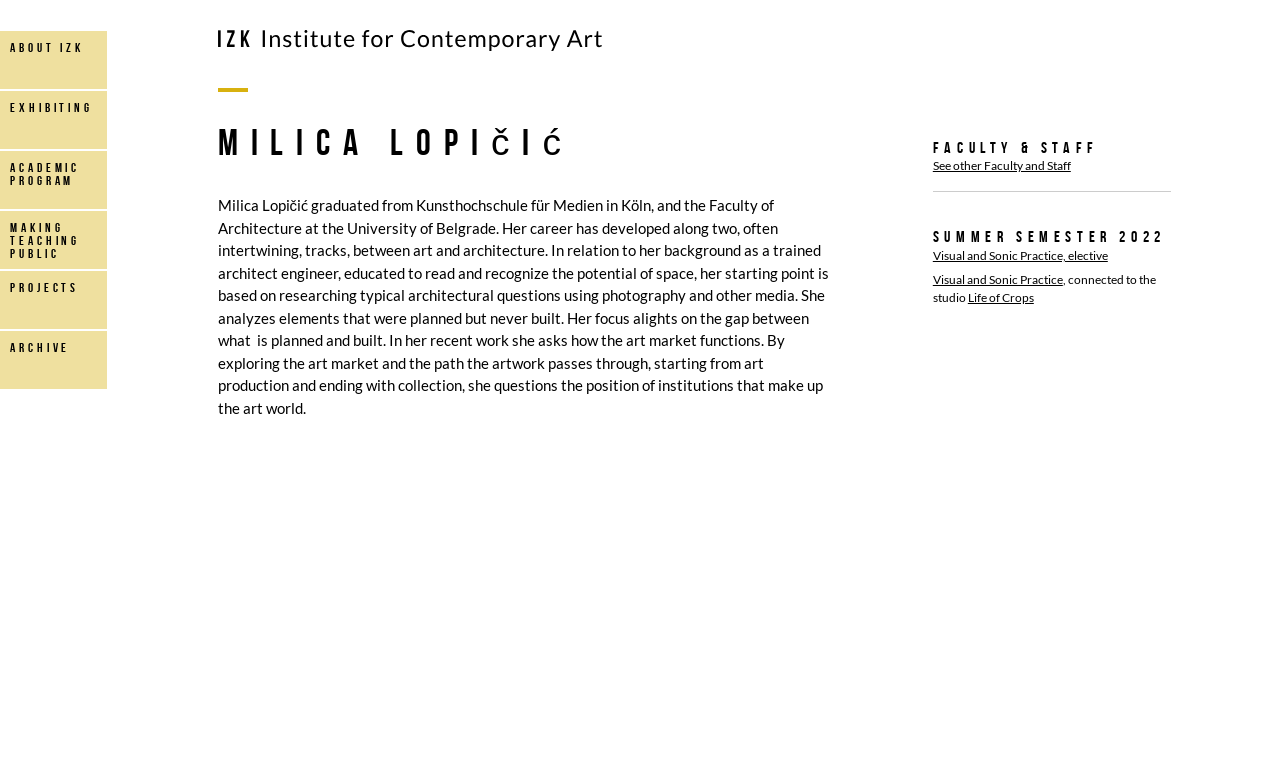Carefully observe the image and respond to the question with a detailed answer:
What is the focus of Milica Lopičić's recent work?

According to the webpage, Milica Lopičić's recent work explores the art market and questions the position of institutions that make up the art world.